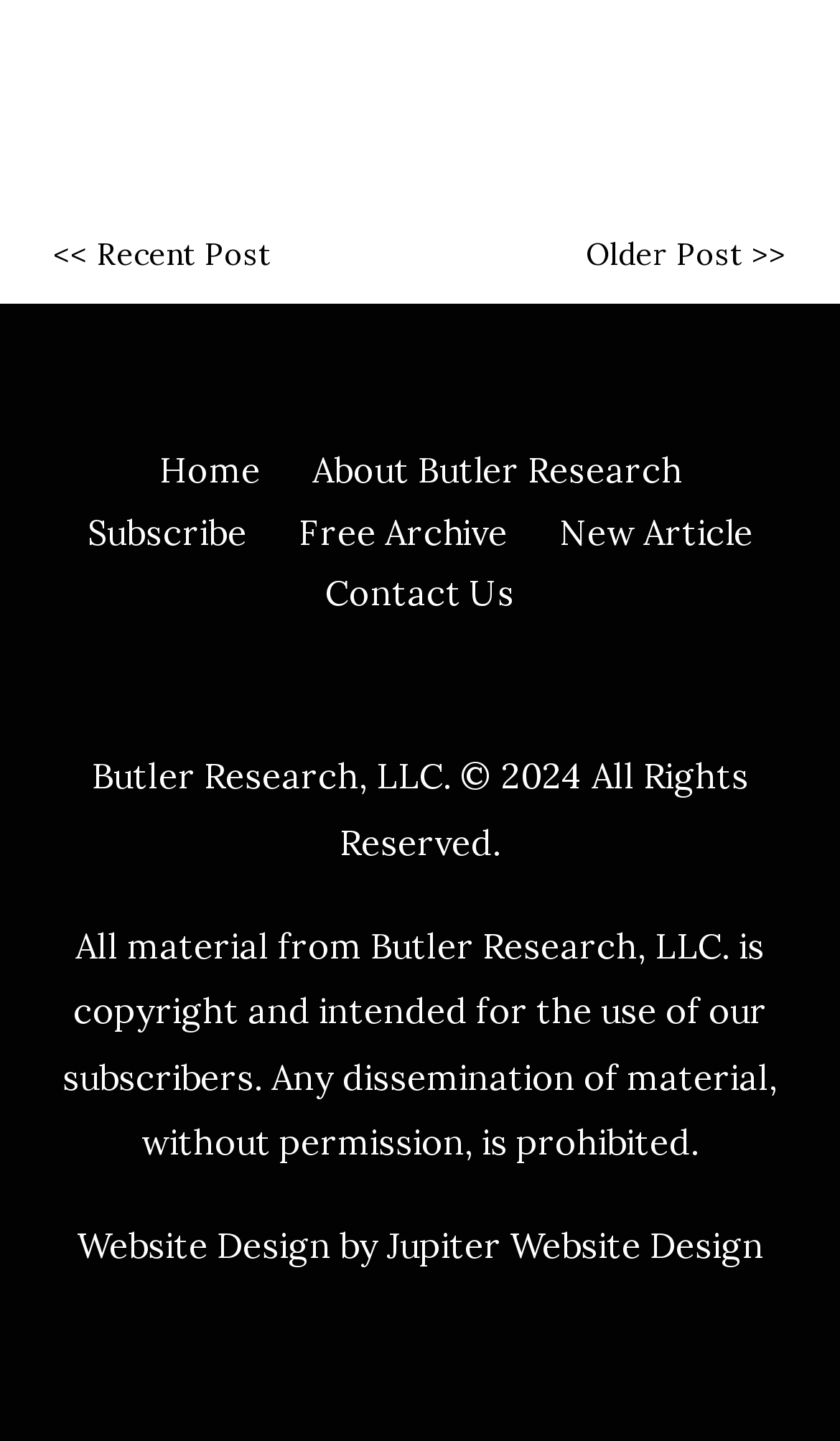Provide the bounding box coordinates of the section that needs to be clicked to accomplish the following instruction: "contact us."

[0.387, 0.397, 0.613, 0.427]